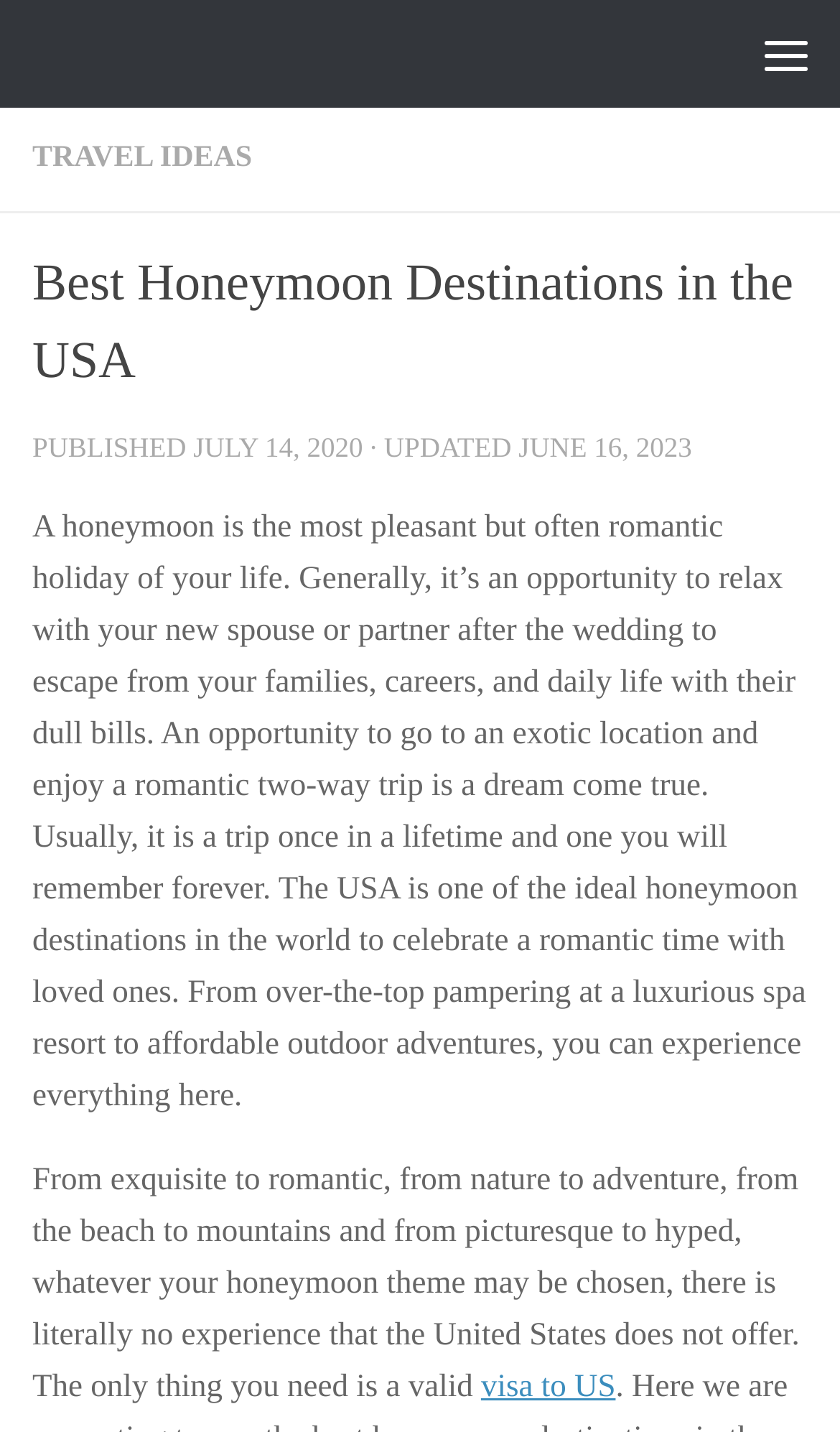Find the coordinates for the bounding box of the element with this description: "title="Menu"".

[0.872, 0.0, 1.0, 0.075]